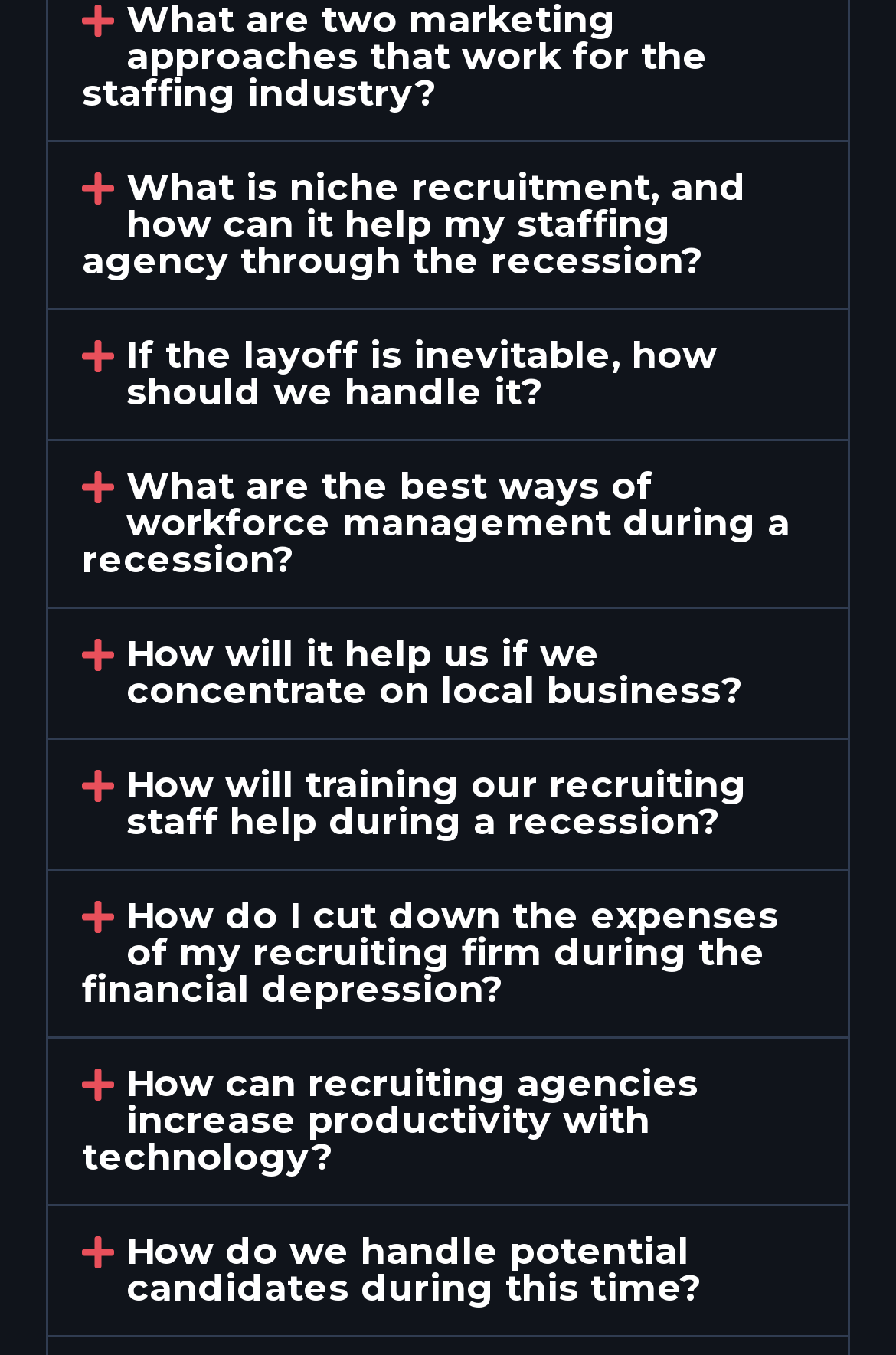Determine the bounding box coordinates of the clickable region to execute the instruction: "Click on 'What is niche recruitment, and how can it help my staffing agency through the recession?'". The coordinates should be four float numbers between 0 and 1, denoted as [left, top, right, bottom].

[0.053, 0.105, 0.947, 0.227]